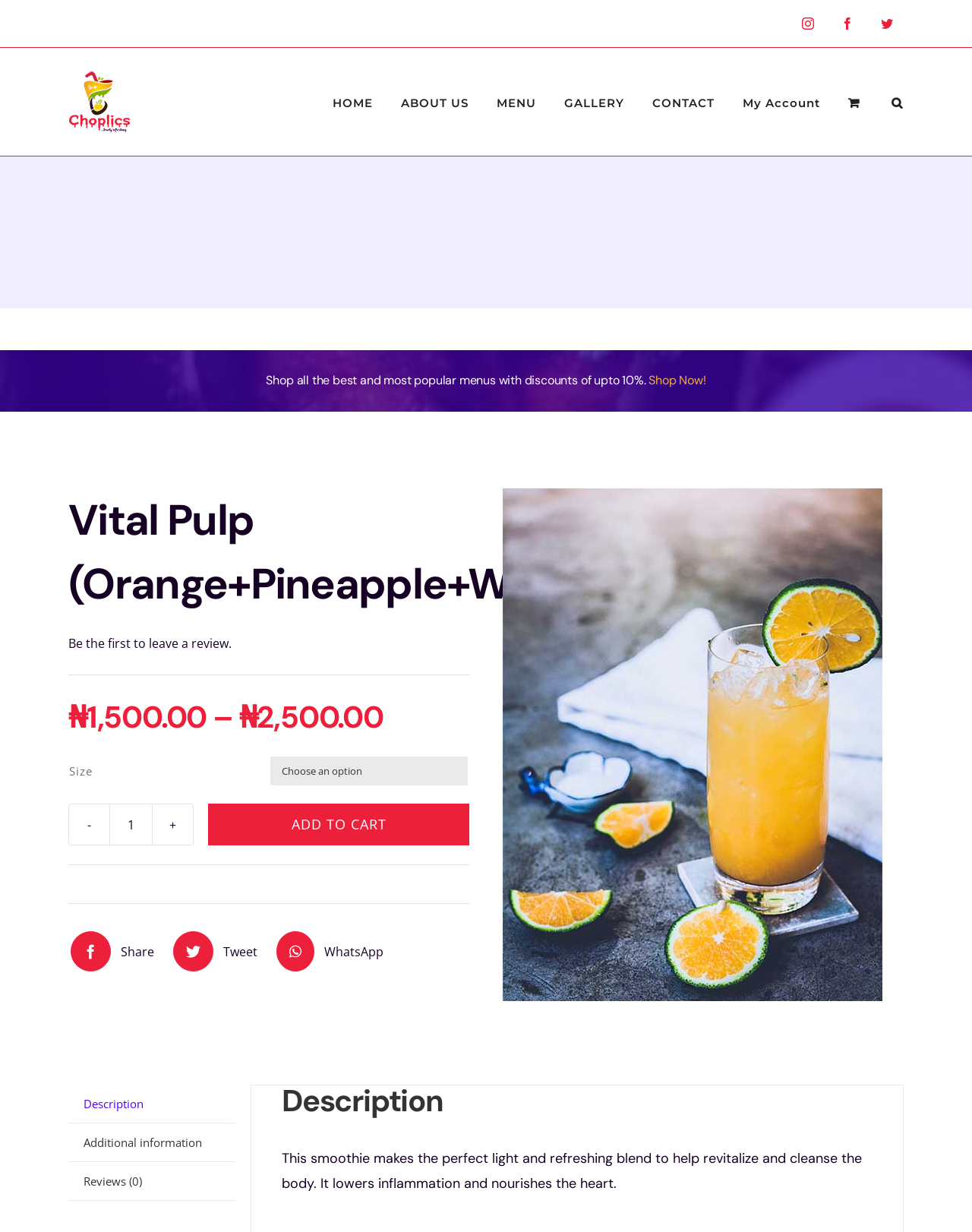Please identify the bounding box coordinates for the region that you need to click to follow this instruction: "Visit C.G. Masi Home Page".

None